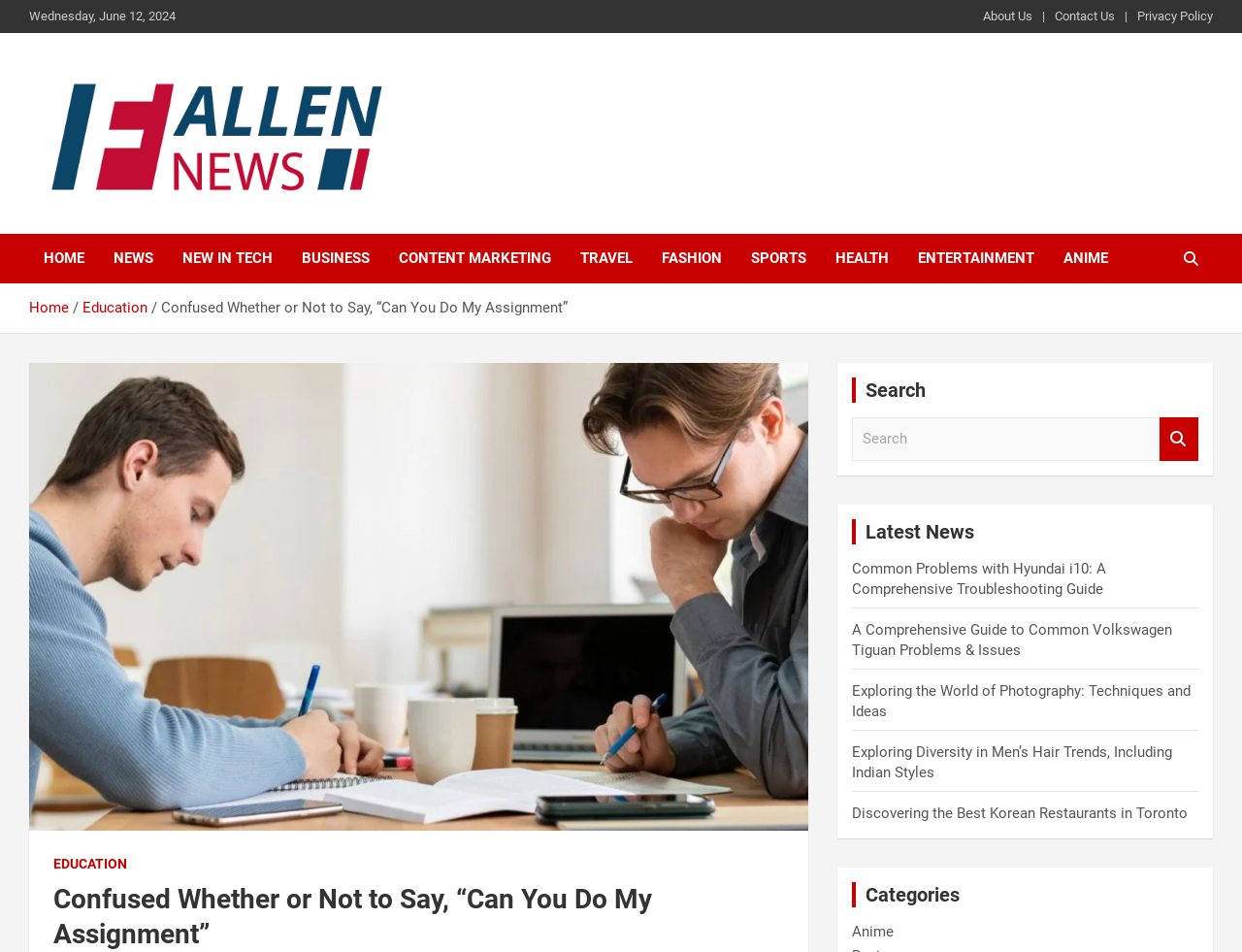Please identify the bounding box coordinates of the element's region that needs to be clicked to fulfill the following instruction: "click on About Us". The bounding box coordinates should consist of four float numbers between 0 and 1, i.e., [left, top, right, bottom].

[0.791, 0.008, 0.831, 0.027]